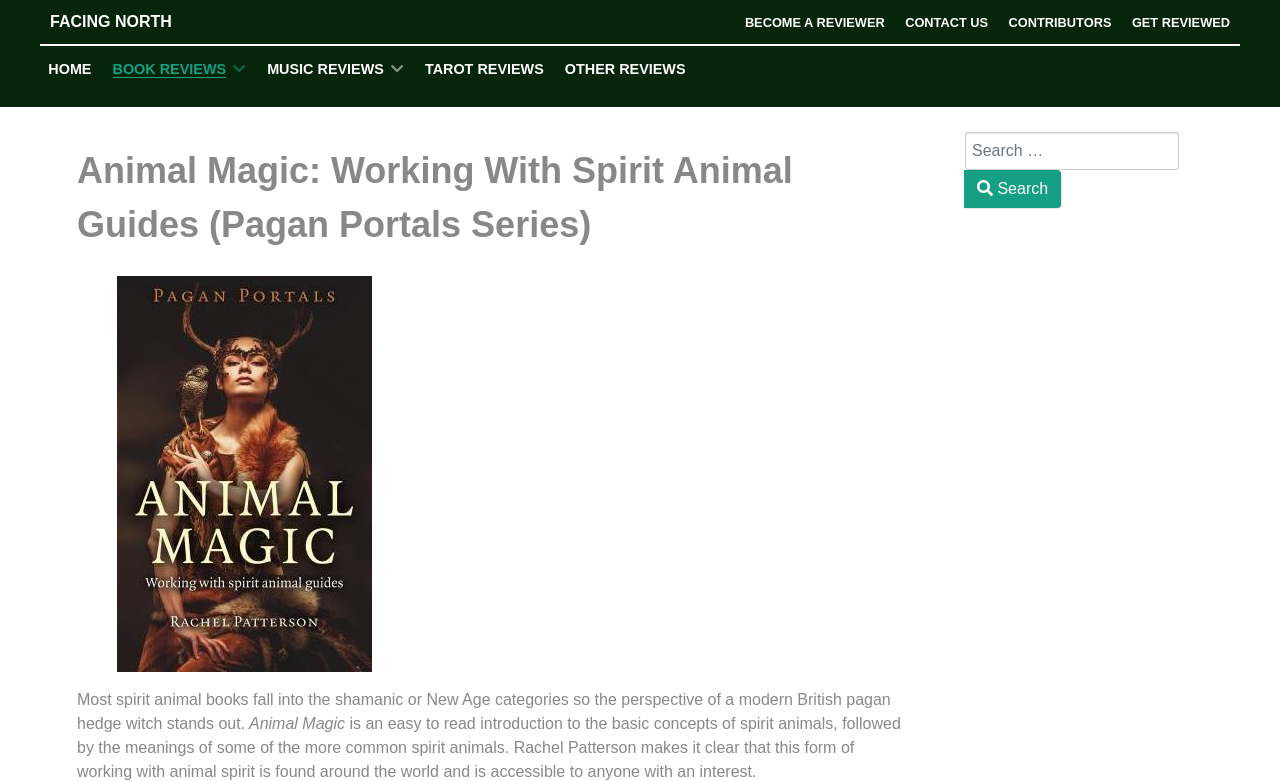Can you locate the main headline on this webpage and provide its text content?

Animal Magic: Working With Spirit Animal Guides (Pagan Portals Series)